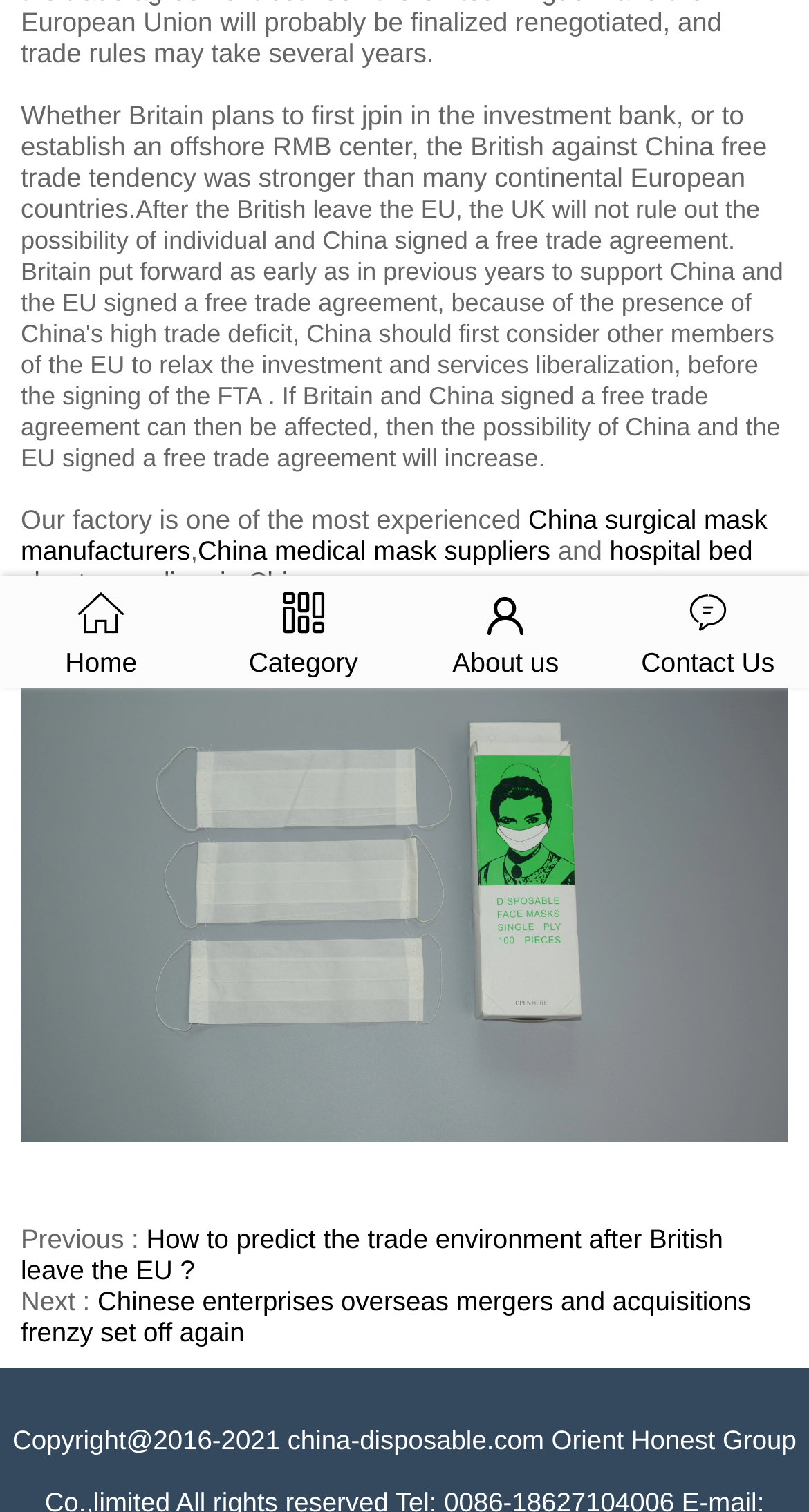Find the bounding box coordinates for the HTML element described in this sentence: "Home". Provide the coordinates as four float numbers between 0 and 1, in the format [left, top, right, bottom].

[0.0, 0.388, 0.25, 0.448]